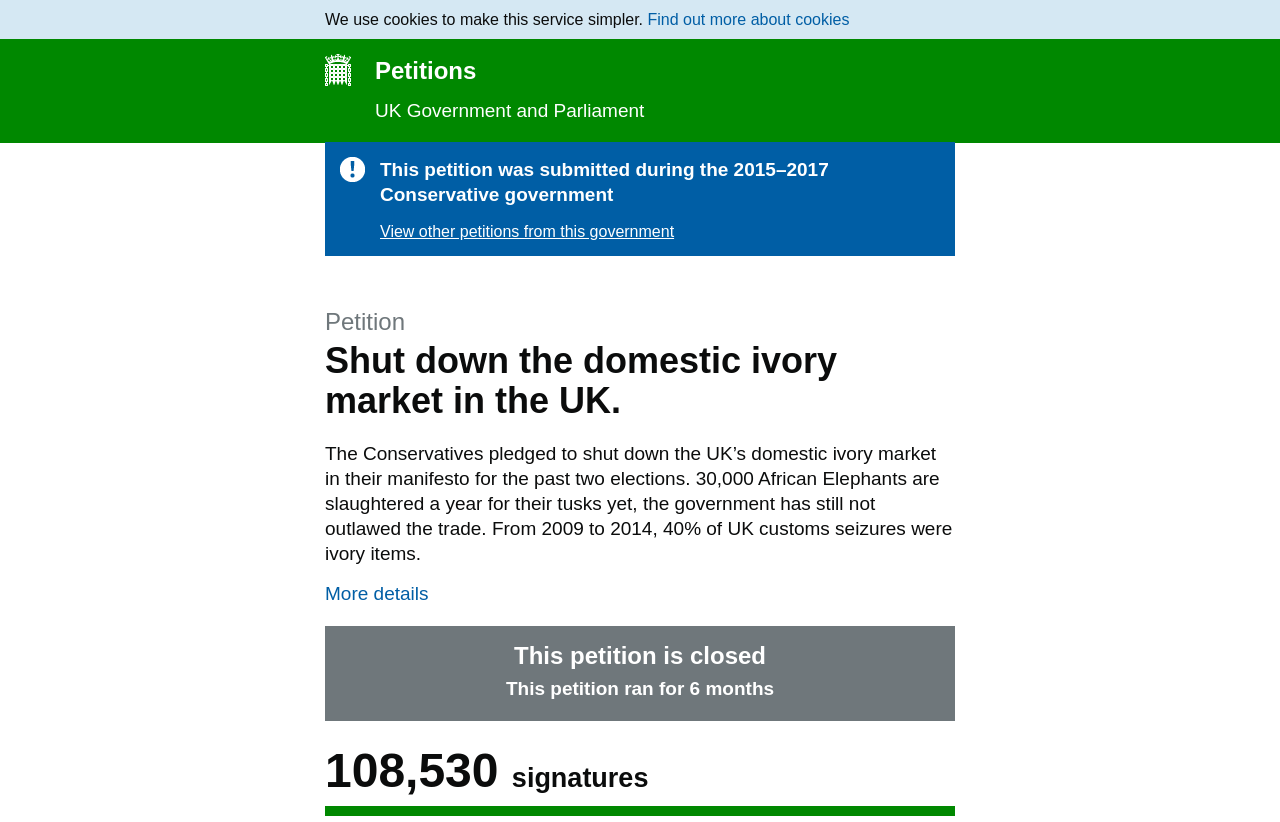What is the current status of this petition?
Provide a detailed and extensive answer to the question.

The webpage clearly indicates that this petition is closed, which means it is no longer active and accepting signatures.